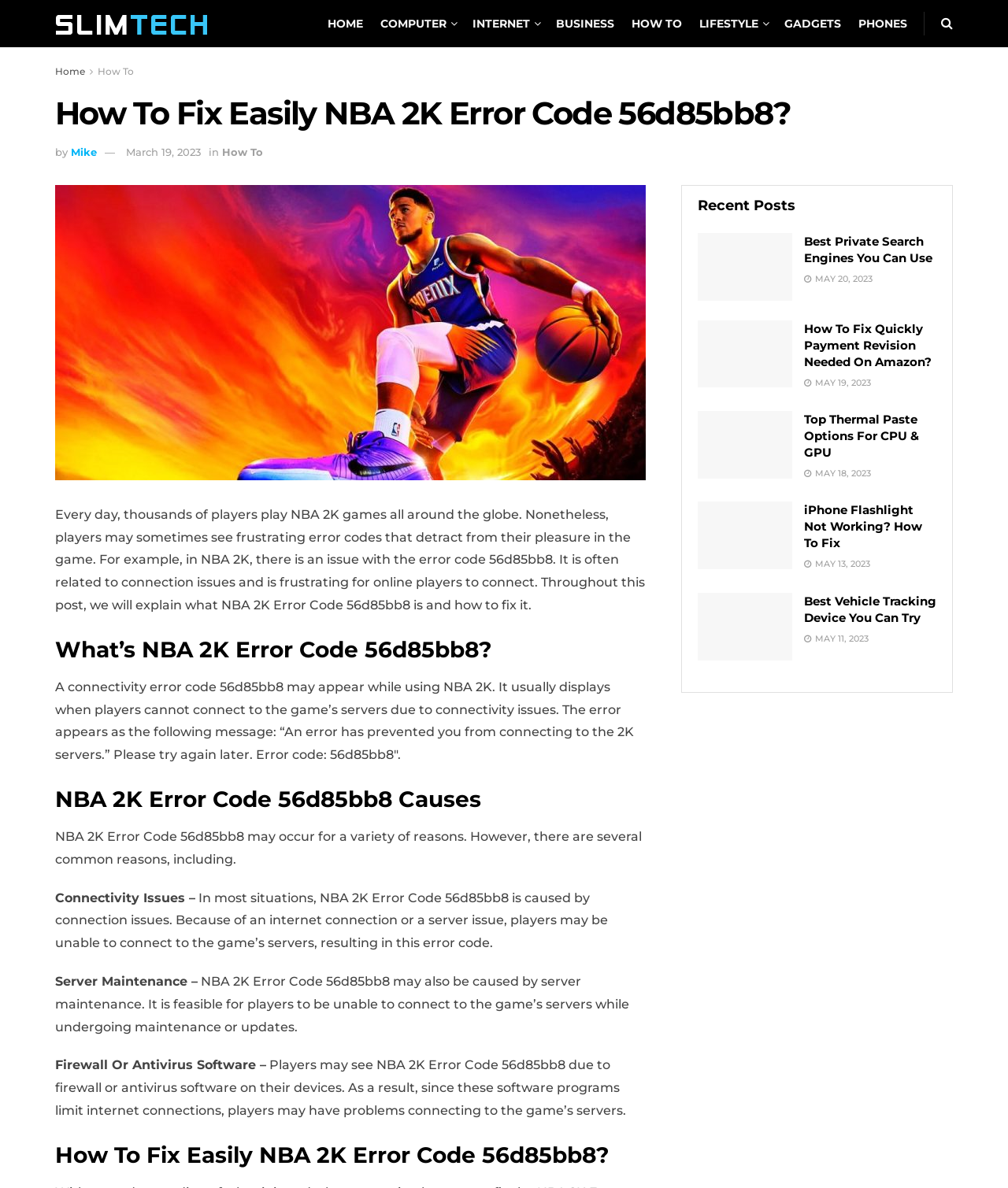Determine the bounding box coordinates of the UI element described by: "How To".

[0.627, 0.01, 0.677, 0.03]